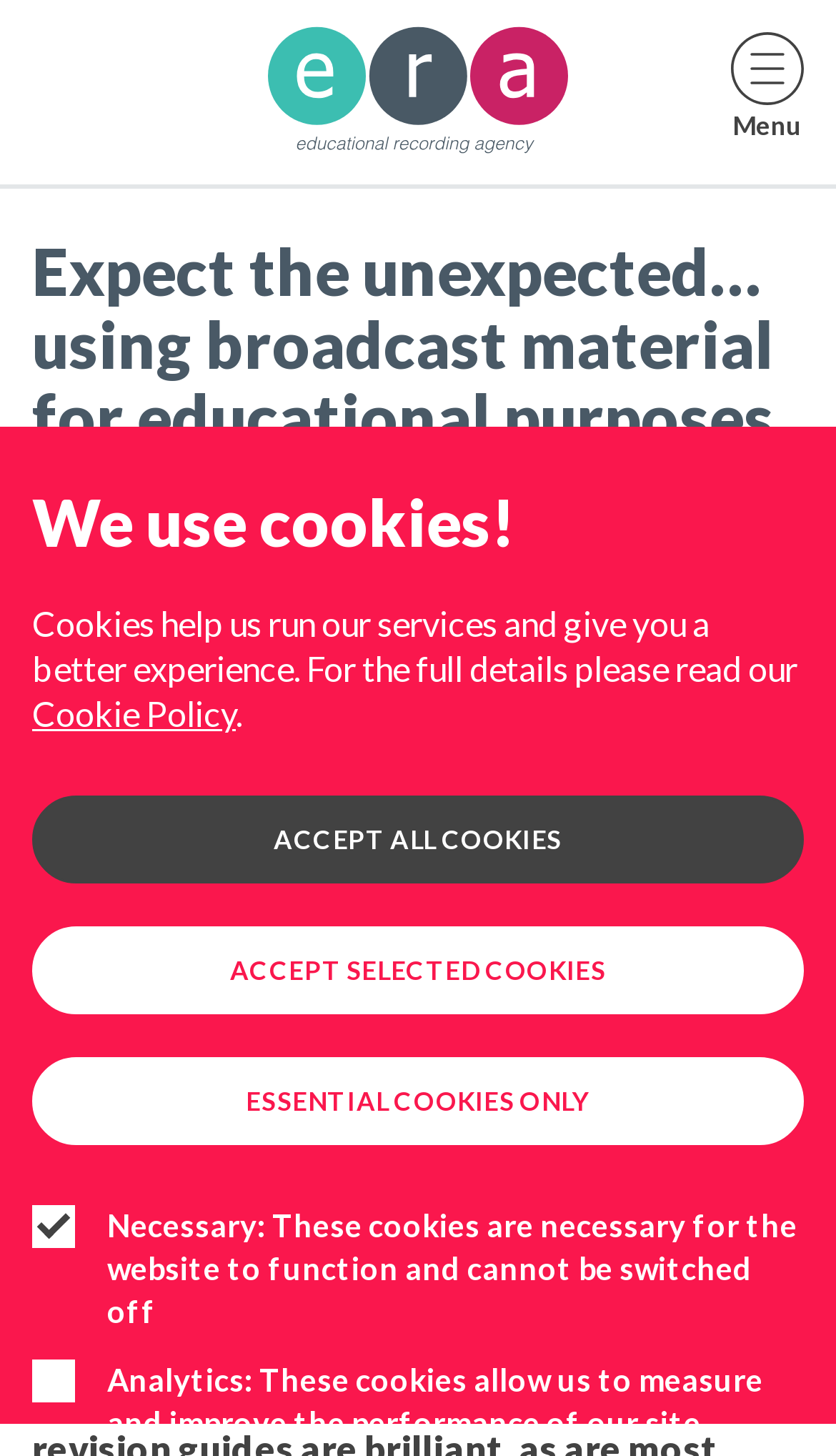What is the description of the image in the webpage?
Please use the visual content to give a single word or phrase answer.

Ruins of an old archway made of stone